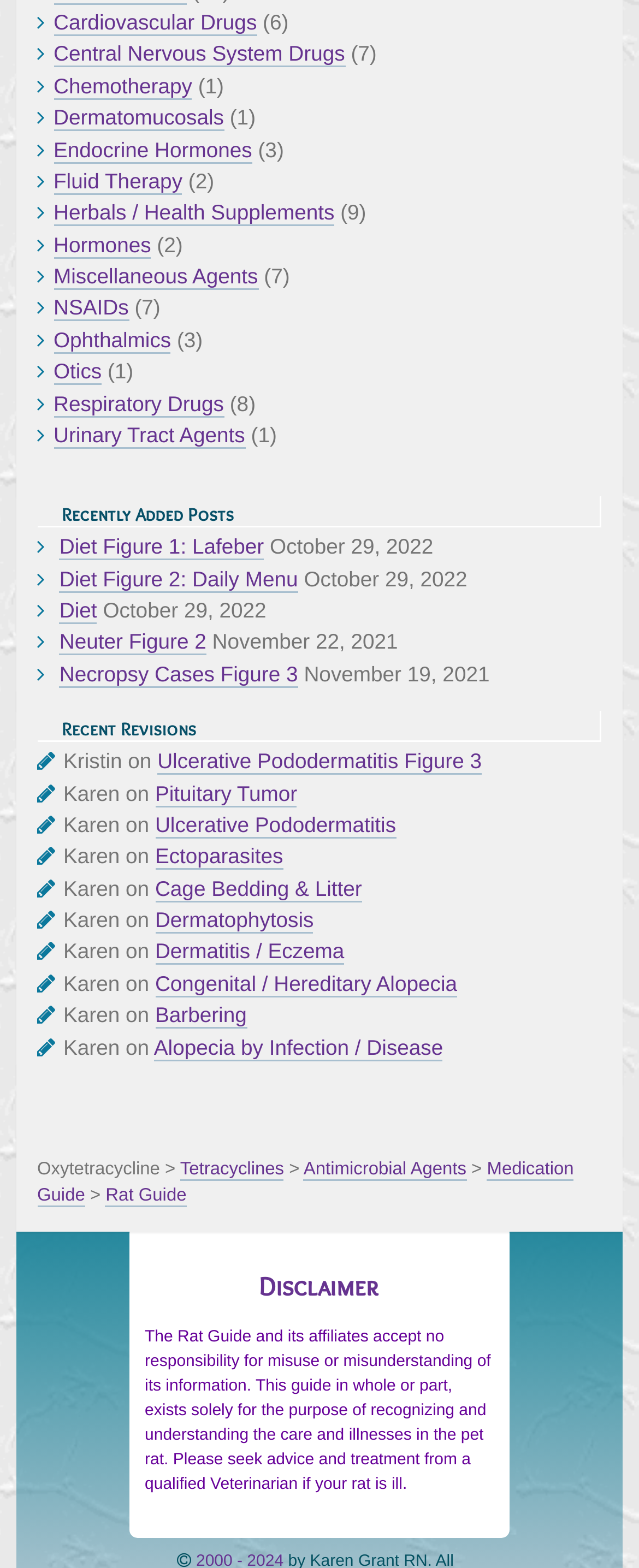Determine the bounding box coordinates for the clickable element required to fulfill the instruction: "Read about Diet Figure 1: Lafeber". Provide the coordinates as four float numbers between 0 and 1, i.e., [left, top, right, bottom].

[0.093, 0.341, 0.413, 0.358]